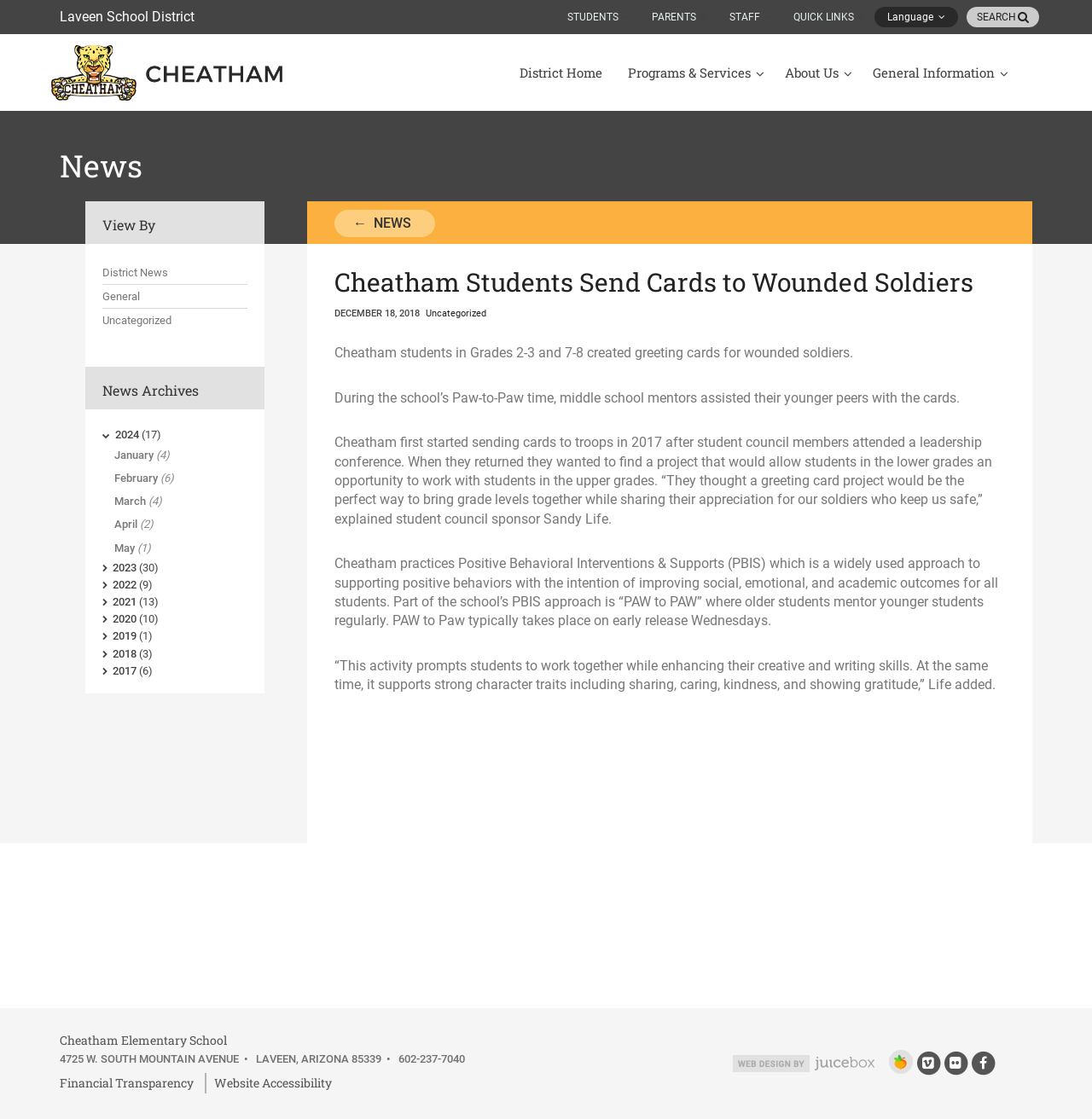Identify the bounding box coordinates for the region to click in order to carry out this instruction: "View news archives". Provide the coordinates using four float numbers between 0 and 1, formatted as [left, top, right, bottom].

[0.094, 0.34, 0.182, 0.356]